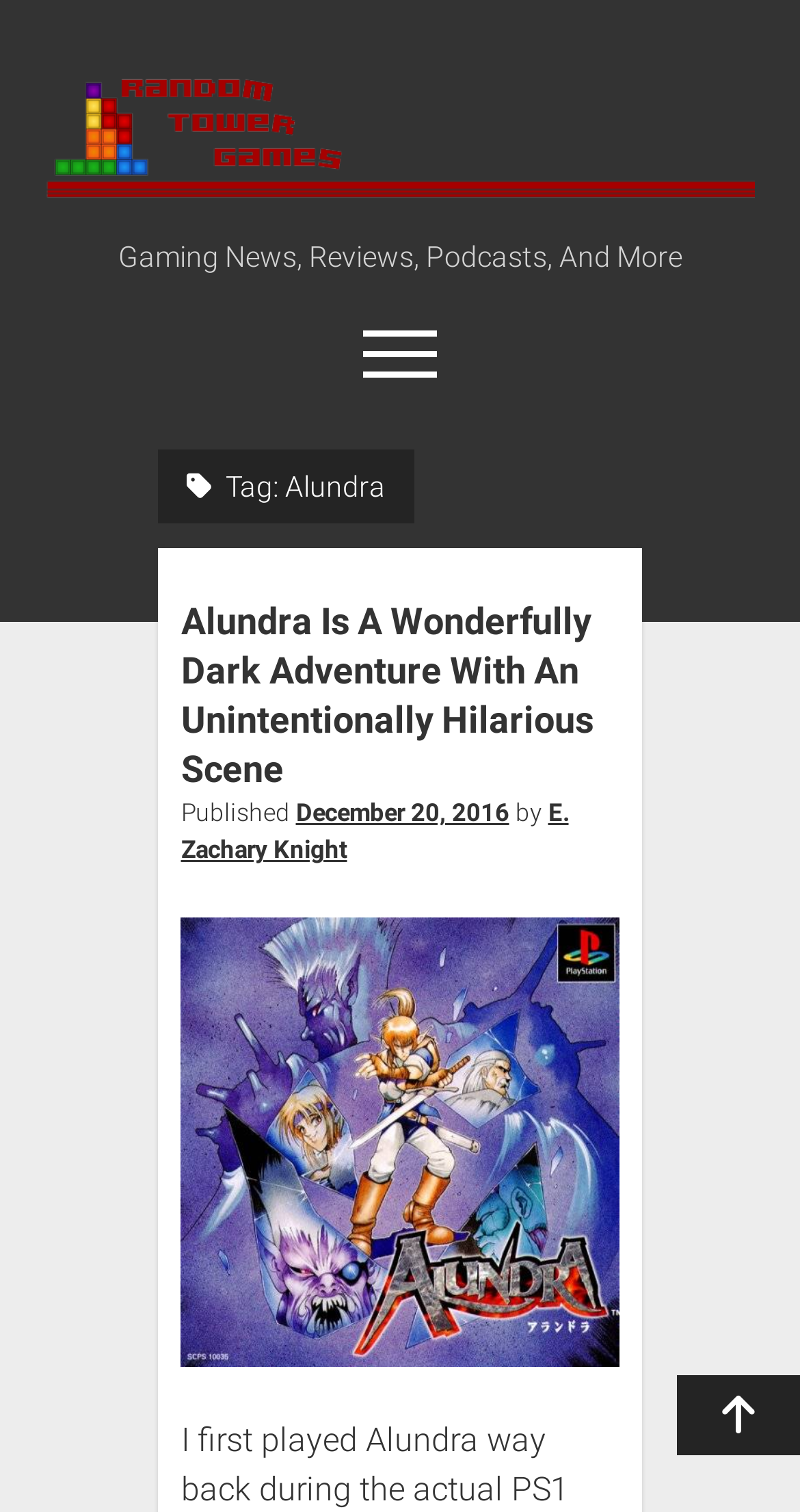What is the author of the article?
Using the image provided, answer with just one word or phrase.

E. Zachary Knight